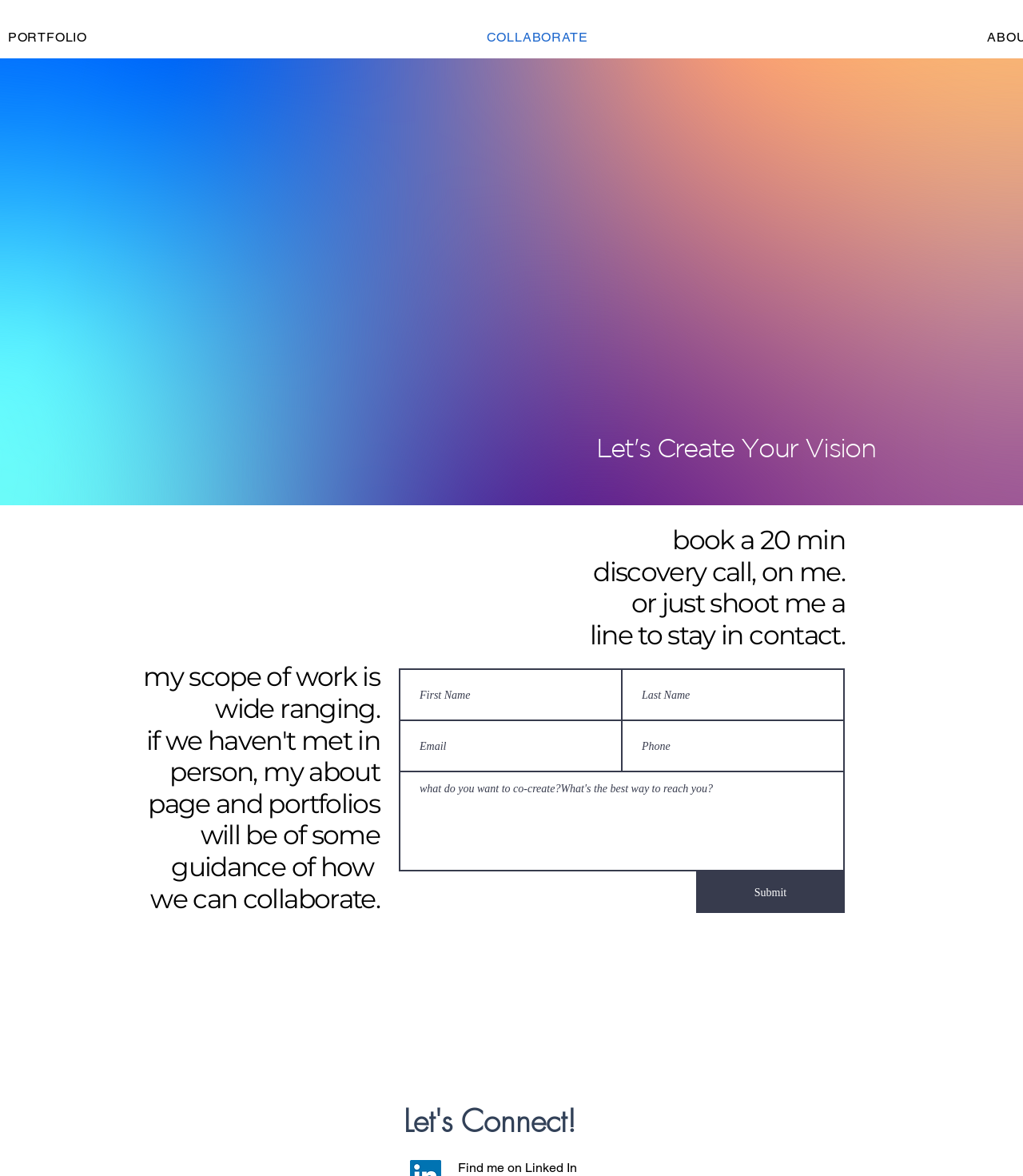Where can you find Jannyl on social media?
Provide a detailed and well-explained answer to the question.

The webpage contains a static text 'Find me on Linked In' which suggests that Jannyl has a presence on Linked In.